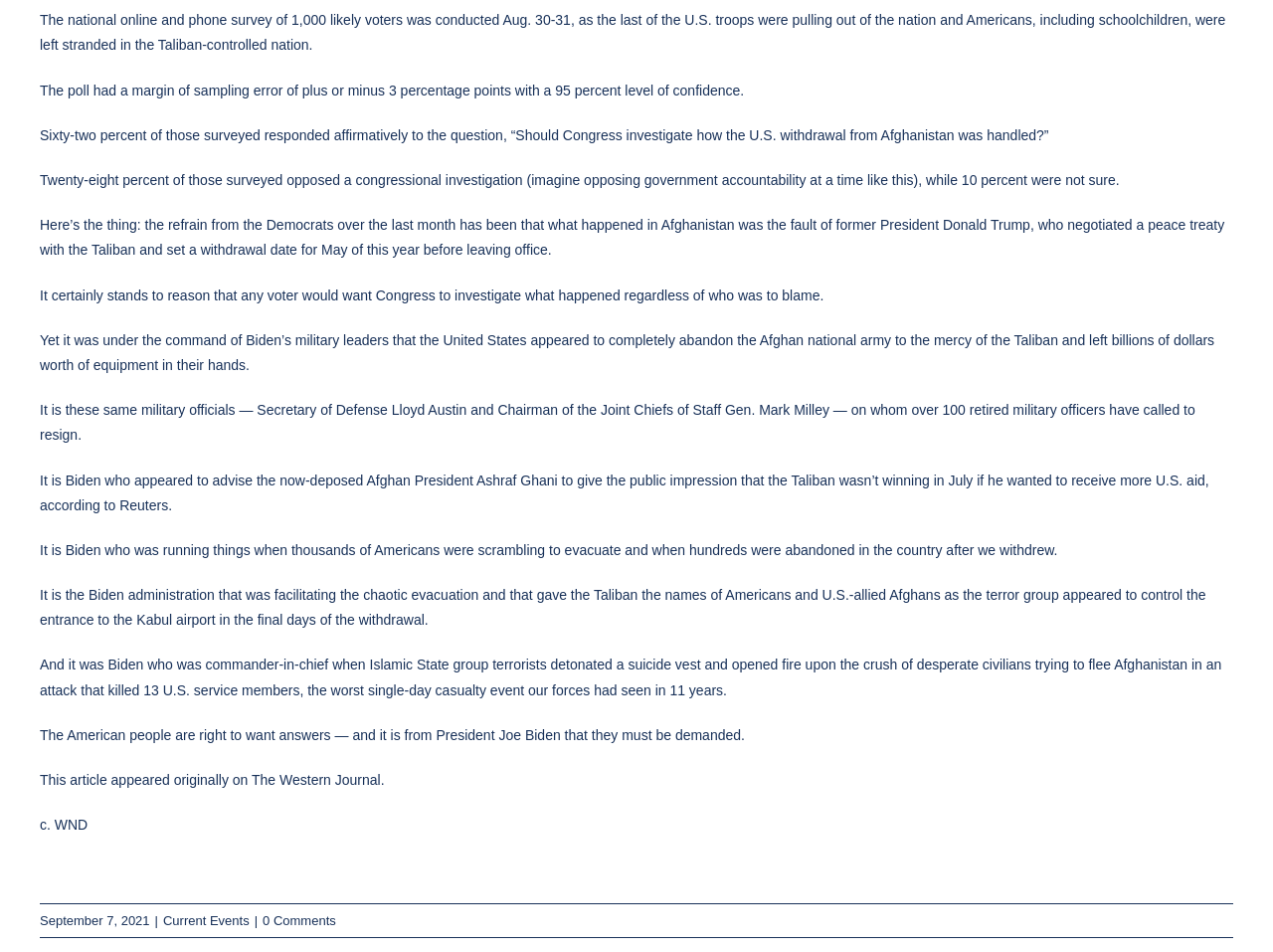Determine the bounding box coordinates of the clickable region to execute the instruction: "Click the link to read more about the last of the U.S. troops". The coordinates should be four float numbers between 0 and 1, denoted as [left, top, right, bottom].

[0.487, 0.013, 0.592, 0.03]